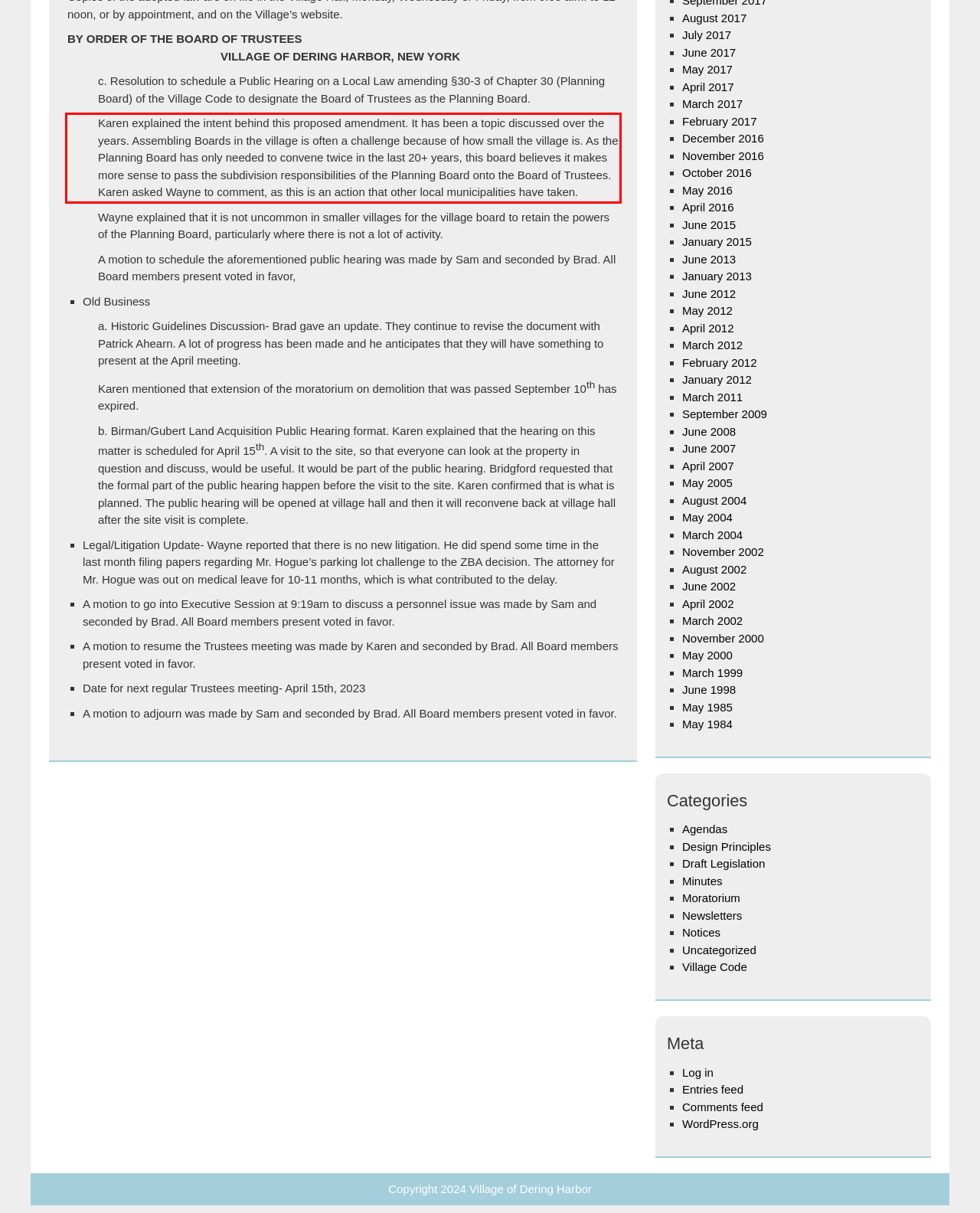Using the provided screenshot of a webpage, recognize the text inside the red rectangle bounding box by performing OCR.

Karen explained the intent behind this proposed amendment. It has been a topic discussed over the years. Assembling Boards in the village is often a challenge because of how small the village is. As the Planning Board has only needed to convene twice in the last 20+ years, this board believes it makes more sense to pass the subdivision responsibilities of the Planning Board onto the Board of Trustees. Karen asked Wayne to comment, as this is an action that other local municipalities have taken.